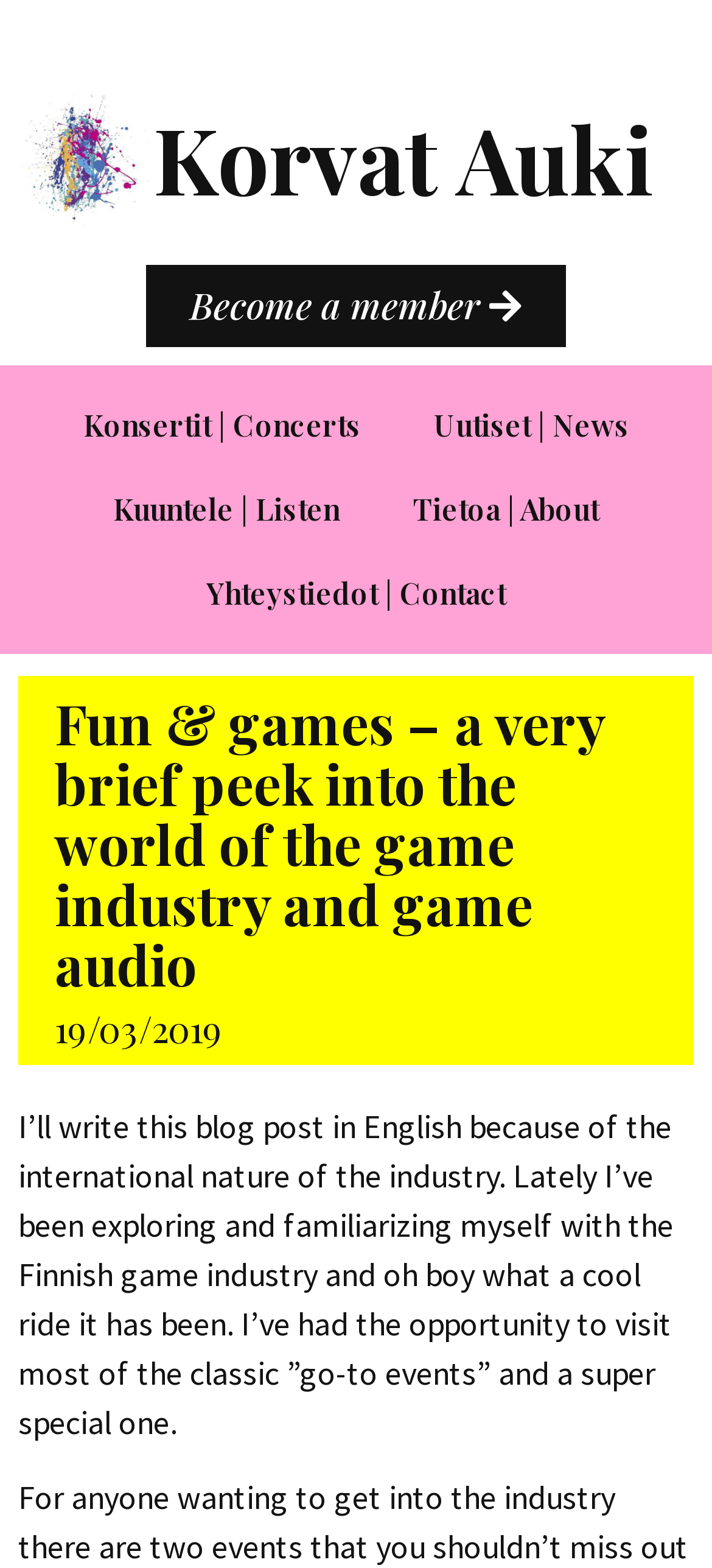What is the topic of the blog post?
Answer the question with a single word or phrase derived from the image.

Game industry and game audio